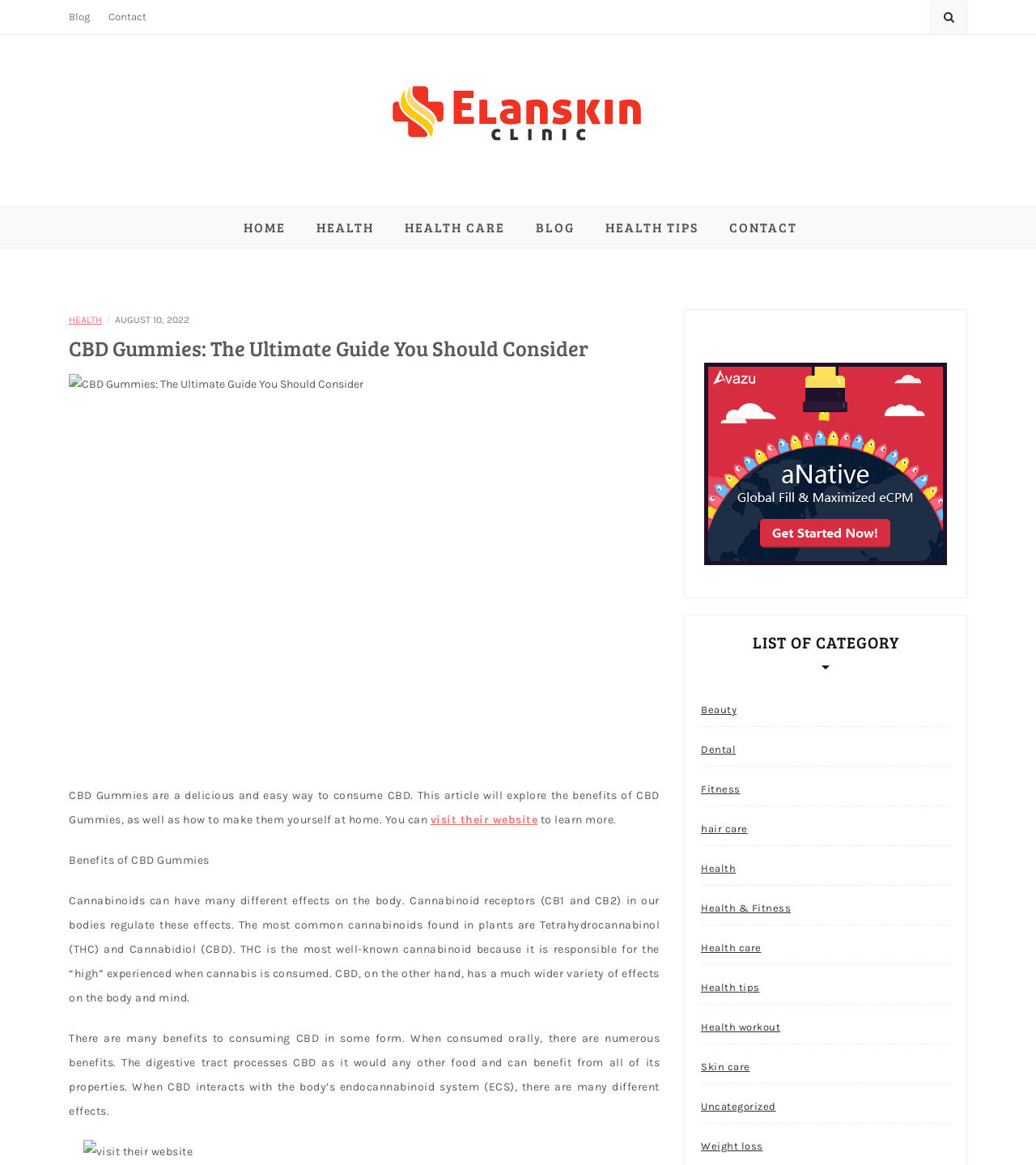Using the provided element description, identify the bounding box coordinates as (top-left x, top-left y, bottom-right x, bottom-right y). Ensure all values are between 0 and 1. Description: Fitness

[0.677, 0.664, 0.714, 0.691]